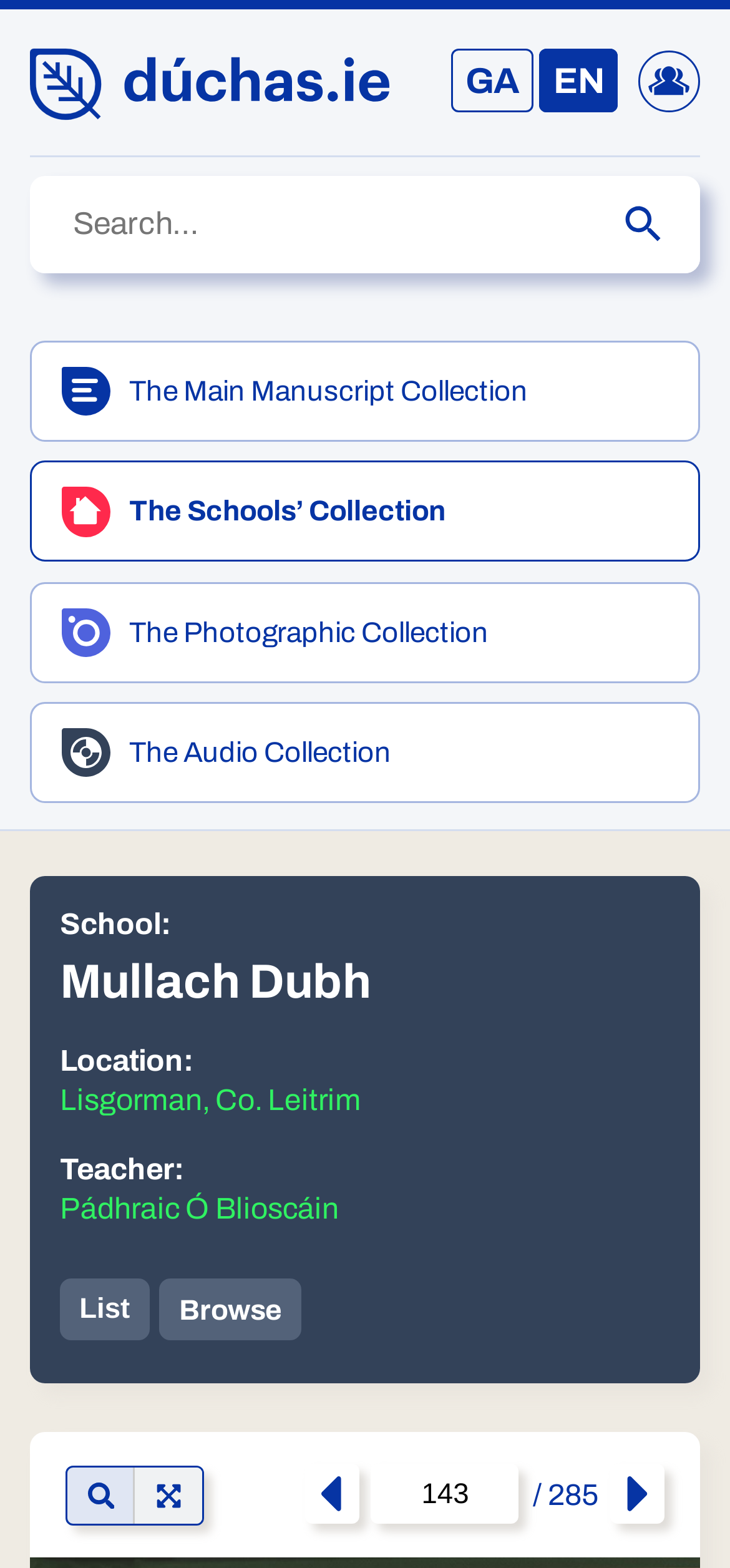What is the name of the school?
Please provide a comprehensive answer based on the details in the screenshot.

I looked at the heading 'School: Mullach Dubh' and found the name of the school, which is Mullach Dubh.